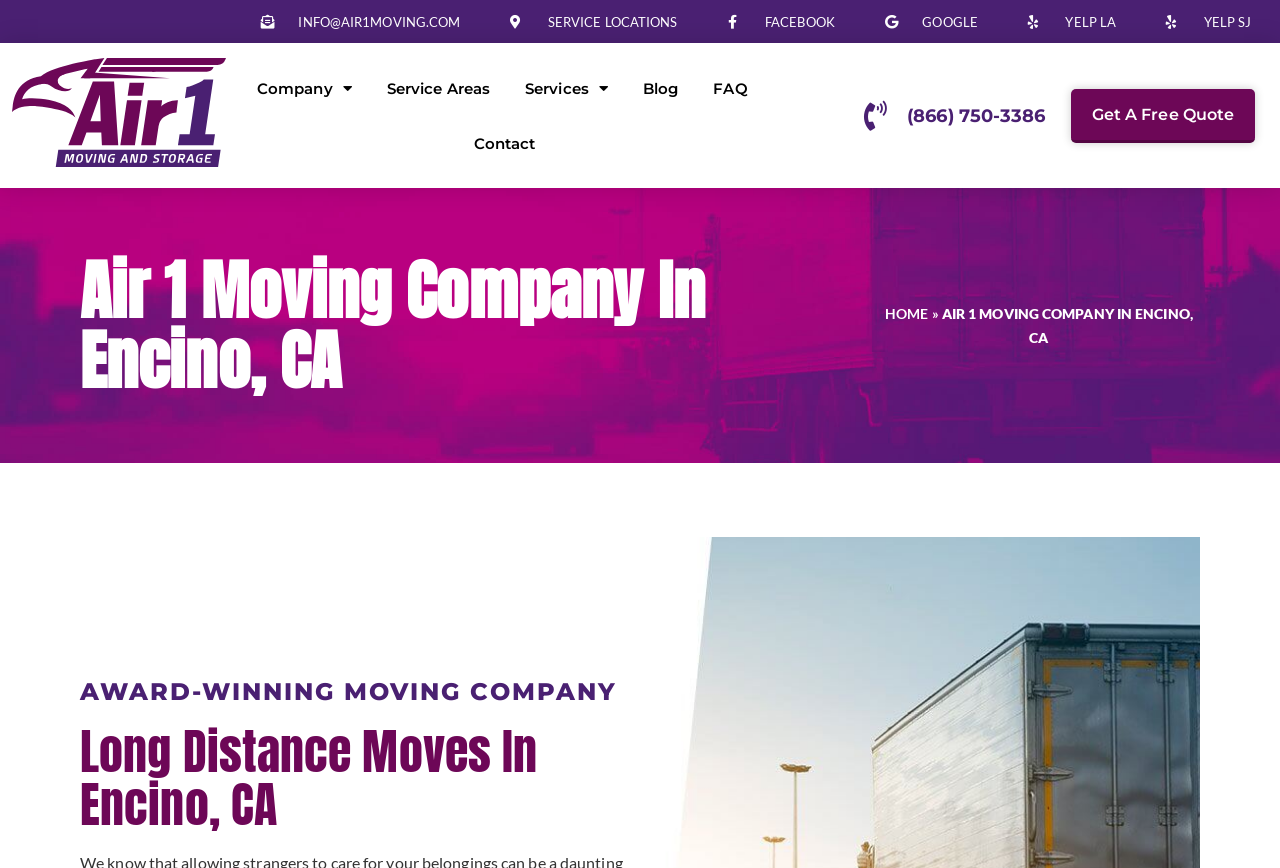Using the element description: "Yelp SJ", determine the bounding box coordinates. The coordinates should be in the format [left, top, right, bottom], with values between 0 and 1.

[0.911, 0.011, 0.978, 0.039]